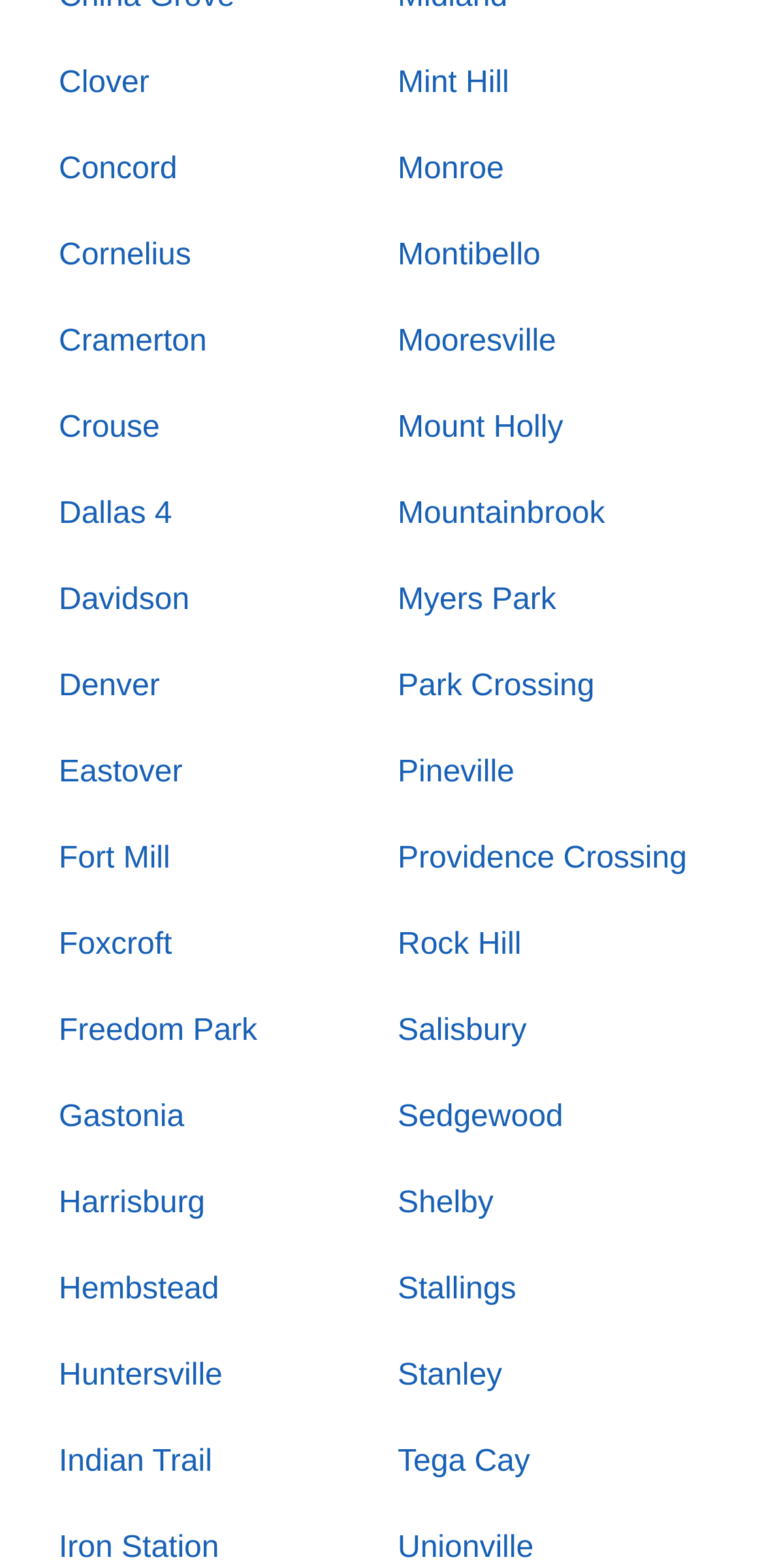Pinpoint the bounding box coordinates of the area that should be clicked to complete the following instruction: "visit Mint Hill". The coordinates must be given as four float numbers between 0 and 1, i.e., [left, top, right, bottom].

[0.521, 0.043, 0.666, 0.064]